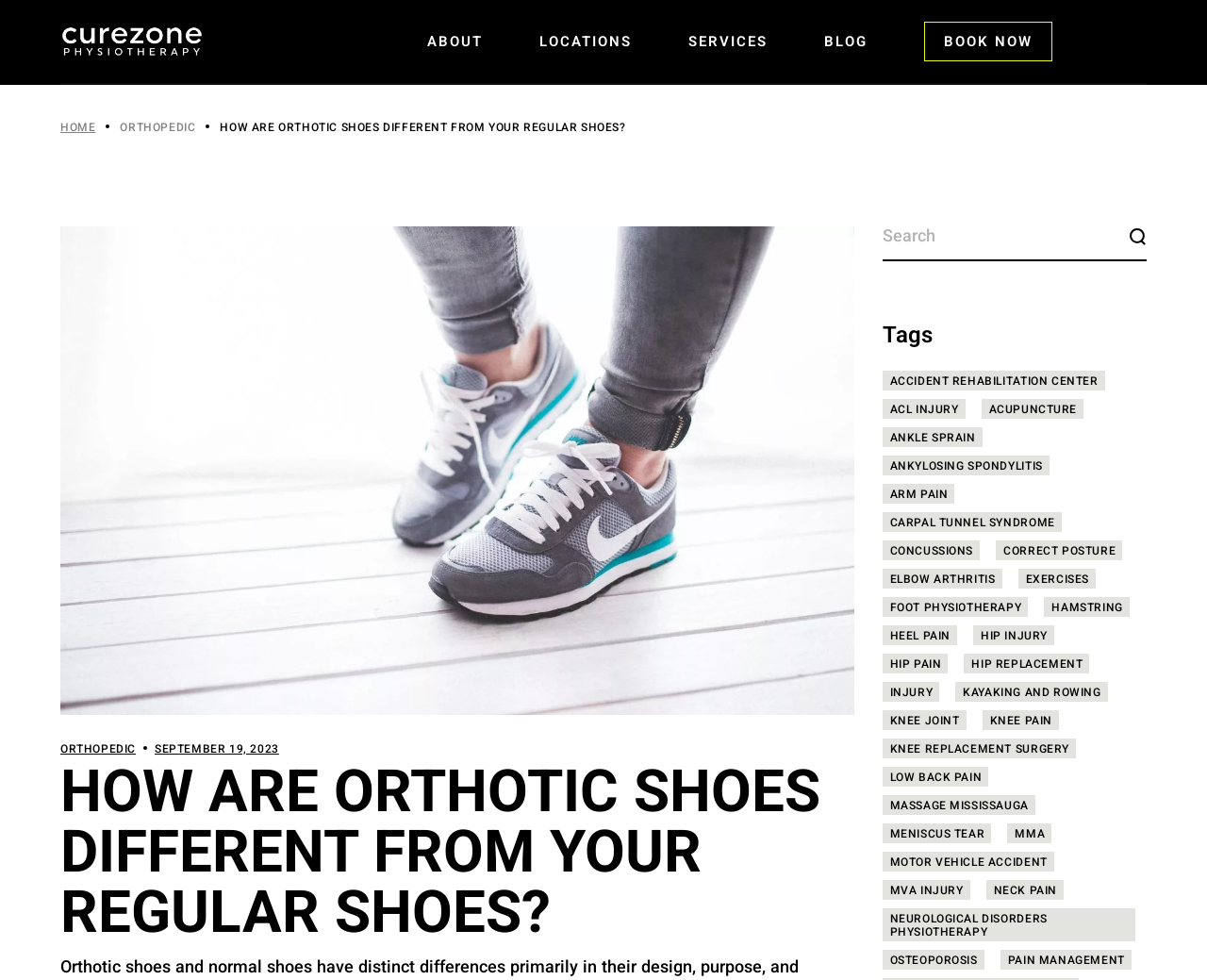Please extract the webpage's main title and generate its text content.

HOW ARE ORTHOTIC SHOES DIFFERENT FROM YOUR REGULAR SHOES?